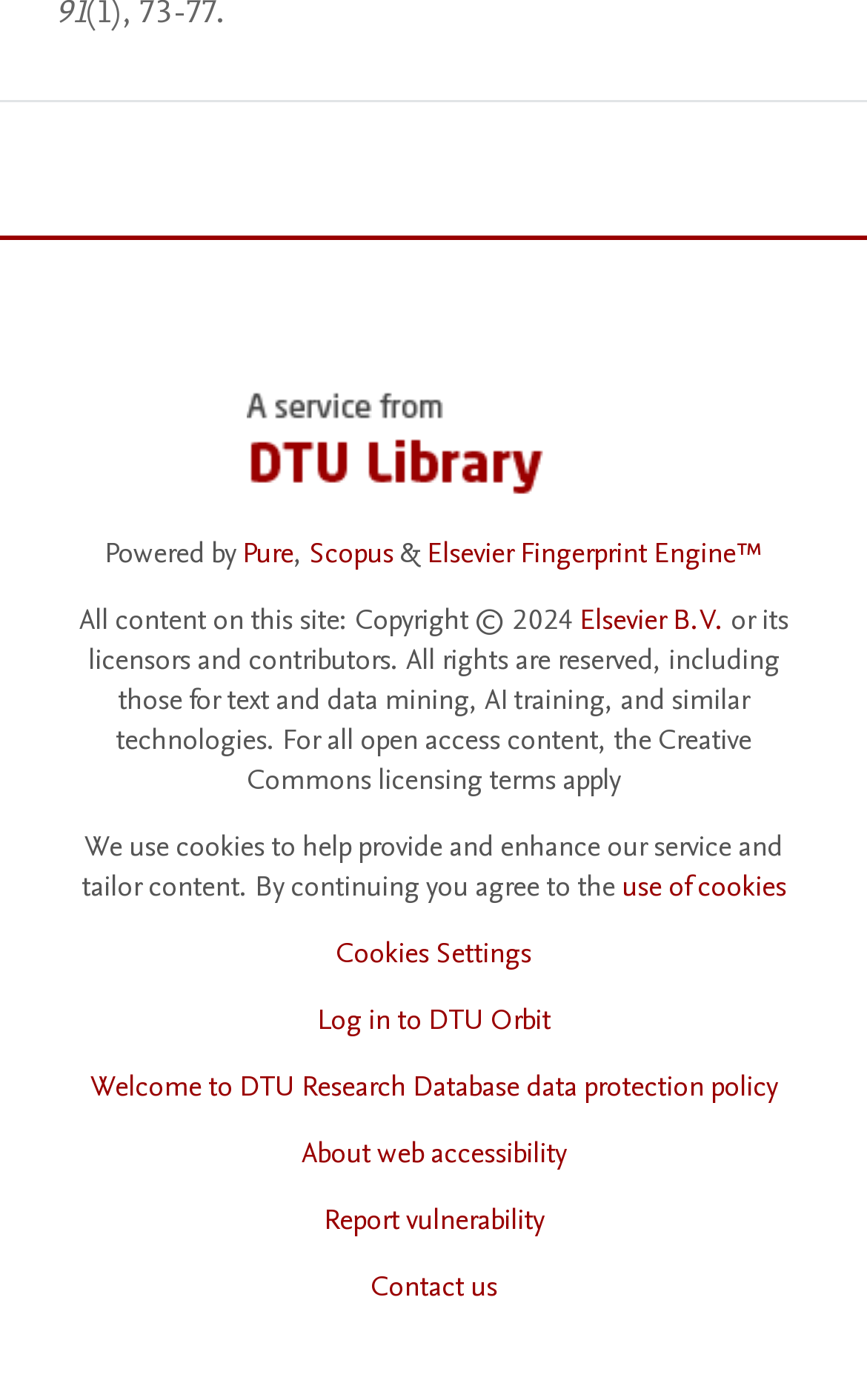Locate the bounding box coordinates of the clickable region to complete the following instruction: "Learn about data protection policy."

[0.104, 0.761, 0.896, 0.79]